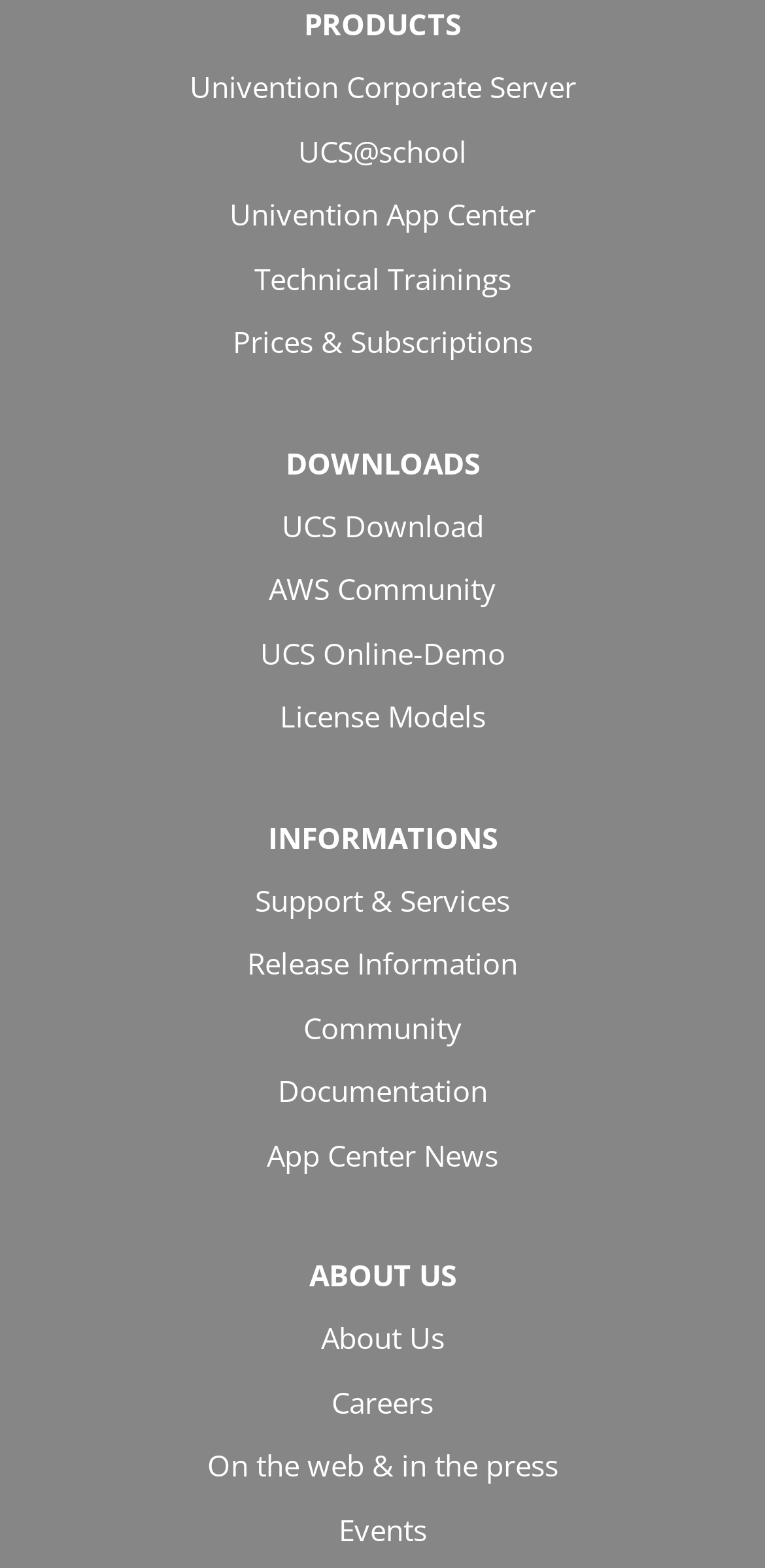What is the first link under the 'DOWNLOADS' category?
Look at the image and respond with a one-word or short phrase answer.

UCS Download